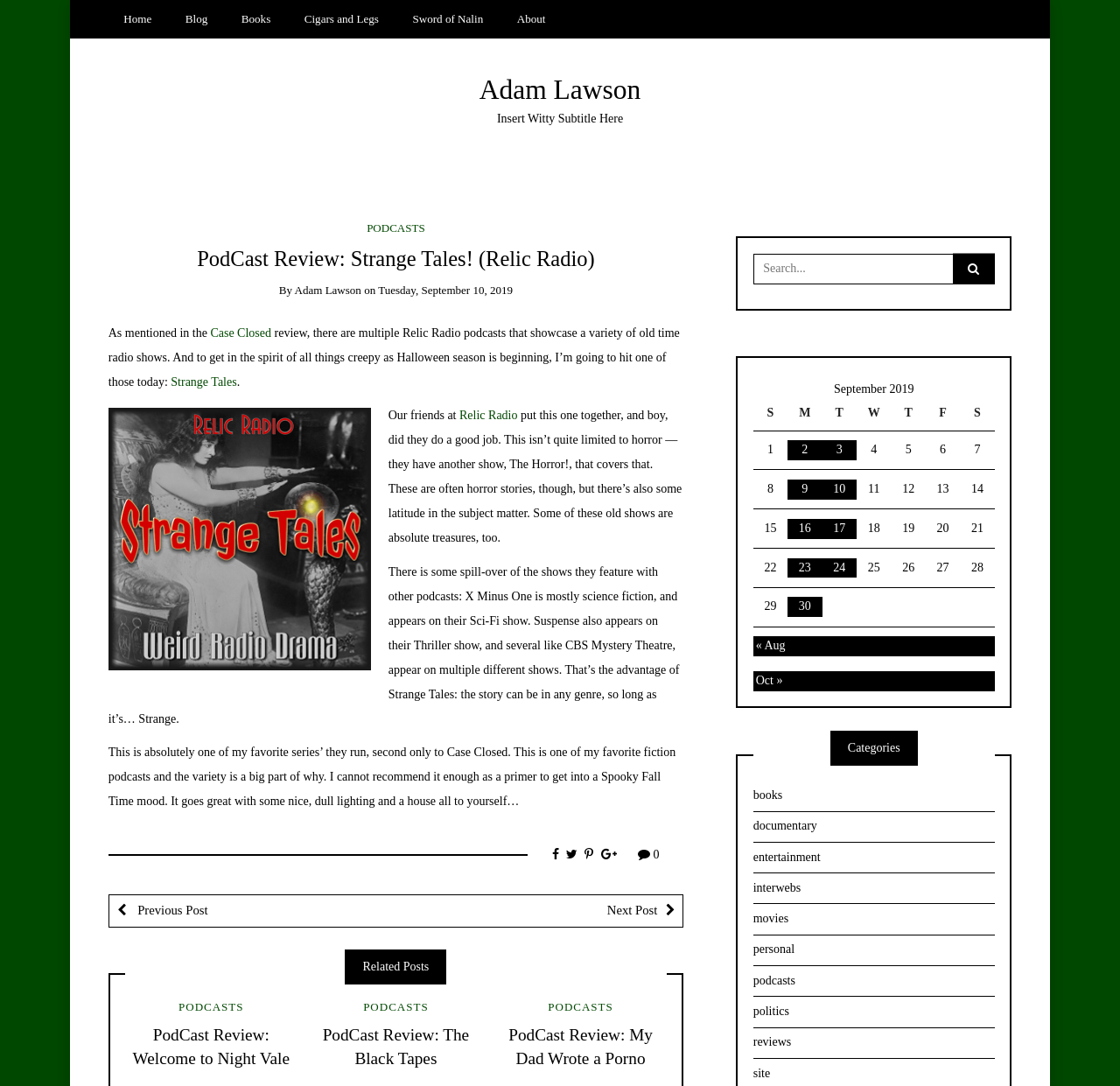Can you extract the primary headline text from the webpage?

PodCast Review: Strange Tales! (Relic Radio)